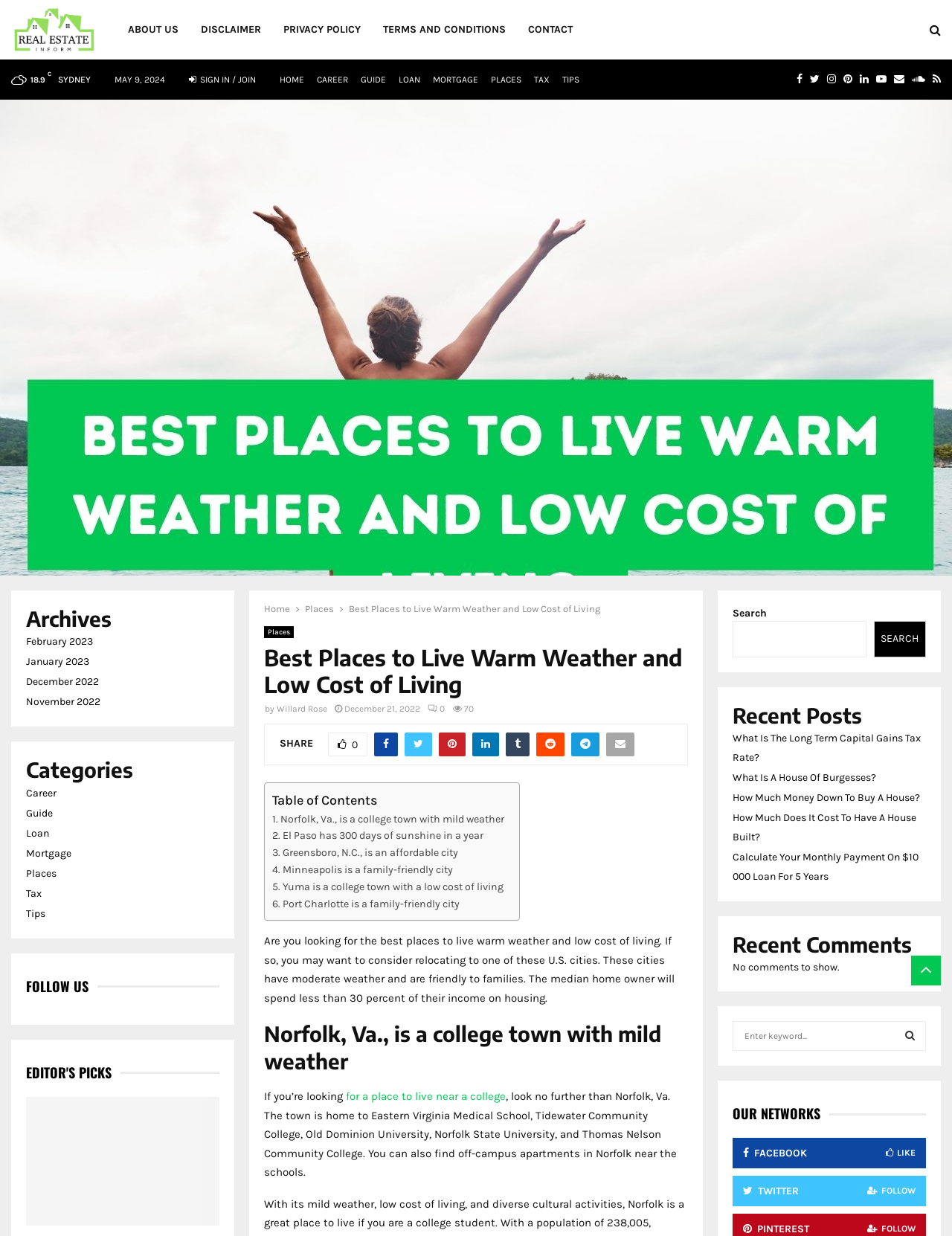Describe all significant elements and features of the webpage.

This webpage is about the best places to live in the United States with warm weather and a low cost of living. At the top, there is a heading with the website's name, "RealEstateInform", accompanied by a link and an image. Below this, there are several links to other pages on the website, including "ABOUT US", "DISCLAIMER", "PRIVACY POLICY", and "CONTACT".

On the left side of the page, there is a section with links to social media platforms, including Facebook, Twitter, Instagram, and LinkedIn. Next to this section, there is a list of links to various categories, such as "HOME", "CAREER", "GUIDE", "LOAN", "MORTGAGE", "PLACES", and "TAX".

The main content of the page is divided into two sections. The first section has a heading that reads "Best Places to Live Warm Weather and Low Cost of Living" and is accompanied by a link and an image. Below this, there is a paragraph of text that introduces the topic and explains that the cities listed have moderate weather and are family-friendly.

The second section is a list of cities, each with a brief description and a link to more information. The cities listed include Norfolk, Va., El Paso, Greensboro, N.C., Minneapolis, Yuma, and Port Charlotte. Each city's description is a few sentences long and provides information about the city's weather, cost of living, and amenities.

At the bottom of the page, there are links to archives of past articles, organized by month, and a list of categories with links to related articles.